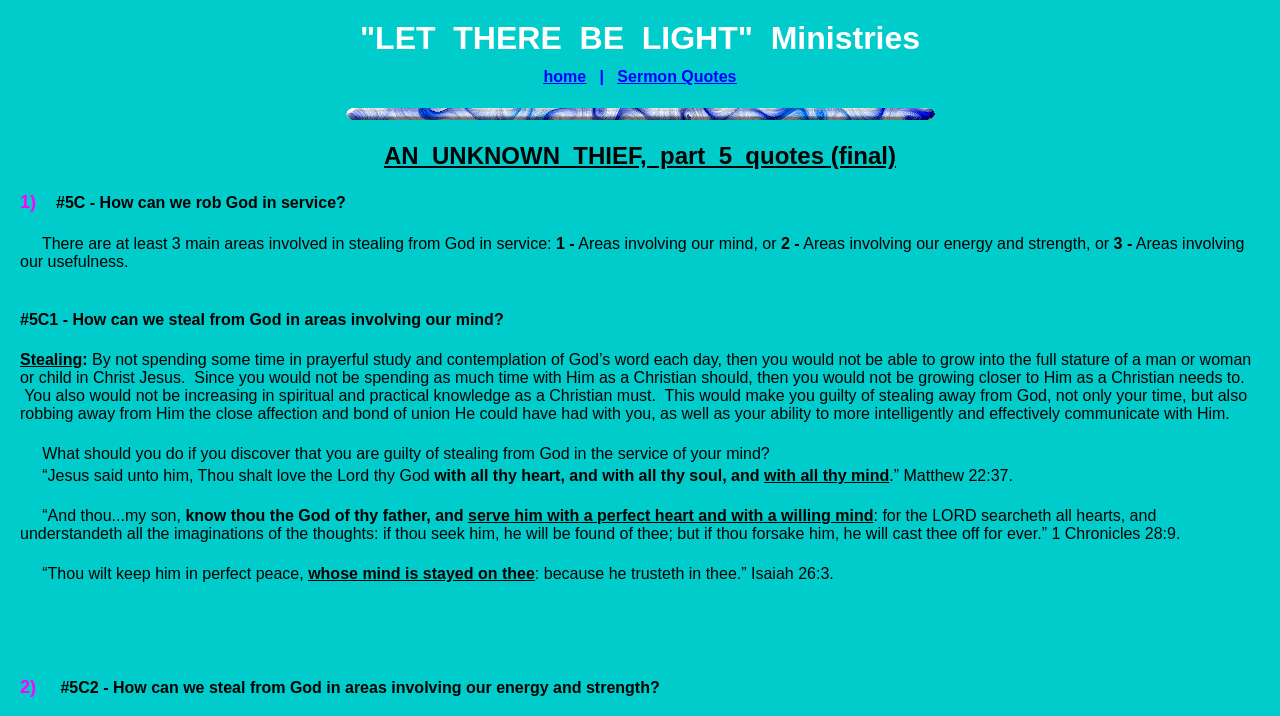Please answer the following question using a single word or phrase: 
How many links are there in the top navigation bar?

2